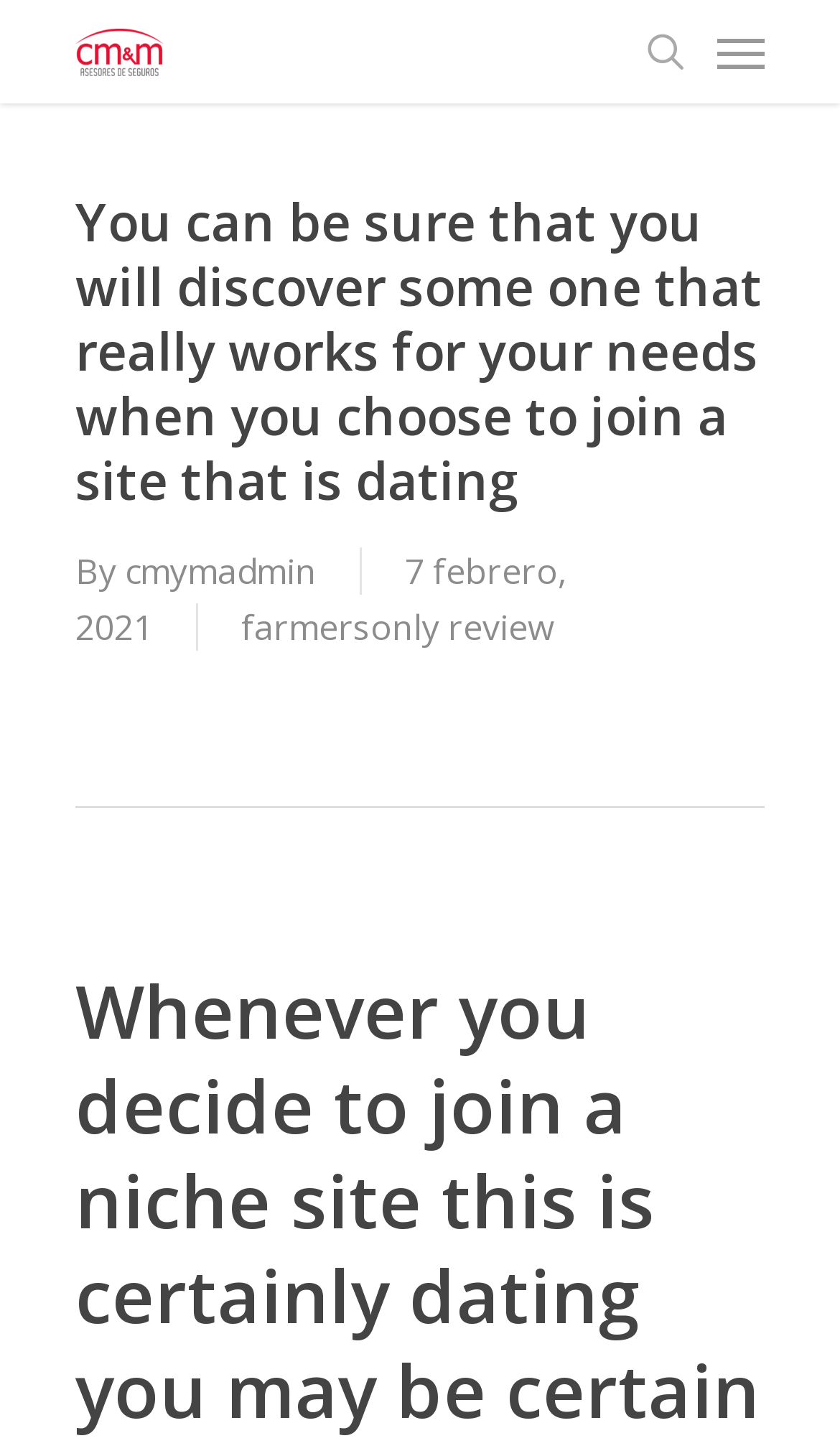Please locate and generate the primary heading on this webpage.

You can be sure that you will discover some one that really works for your needs when you choose to join a site that is dating